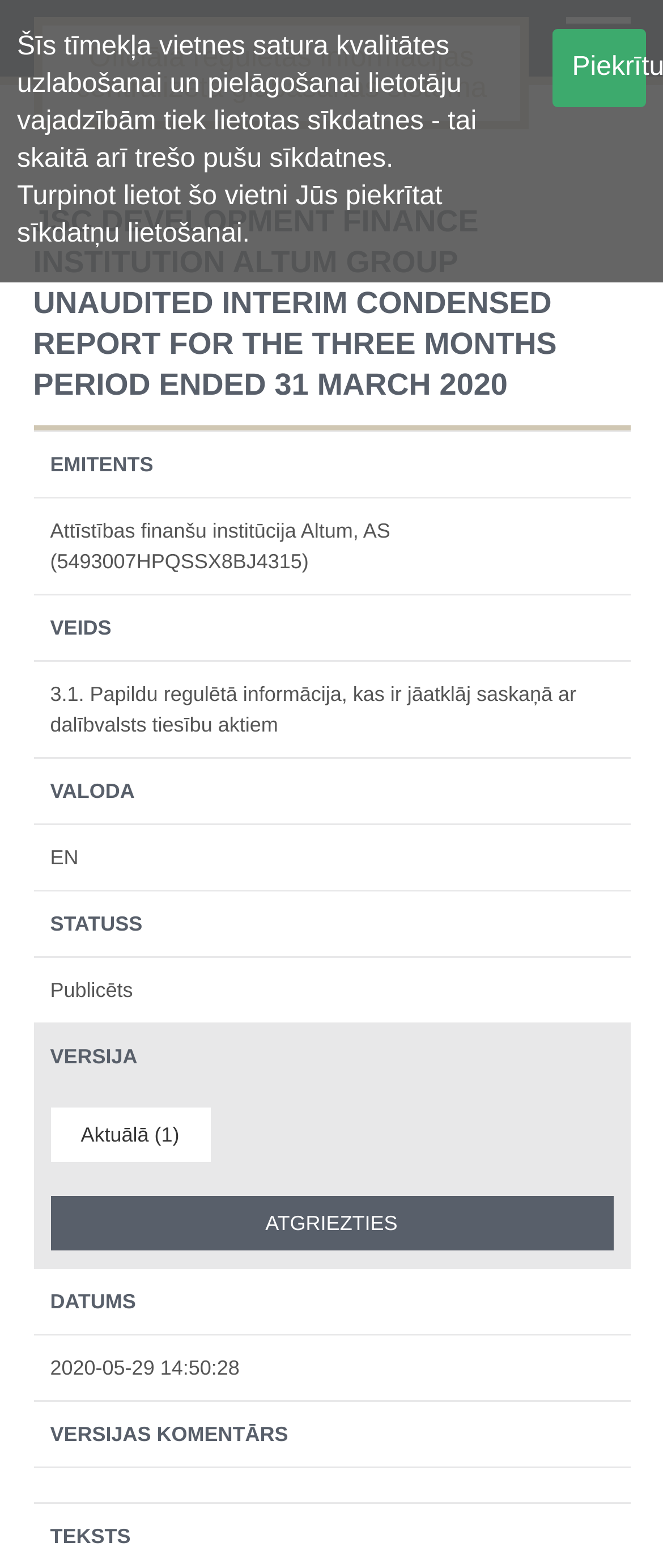What is the purpose of this website?
Please use the visual content to give a single word or phrase answer.

Document management